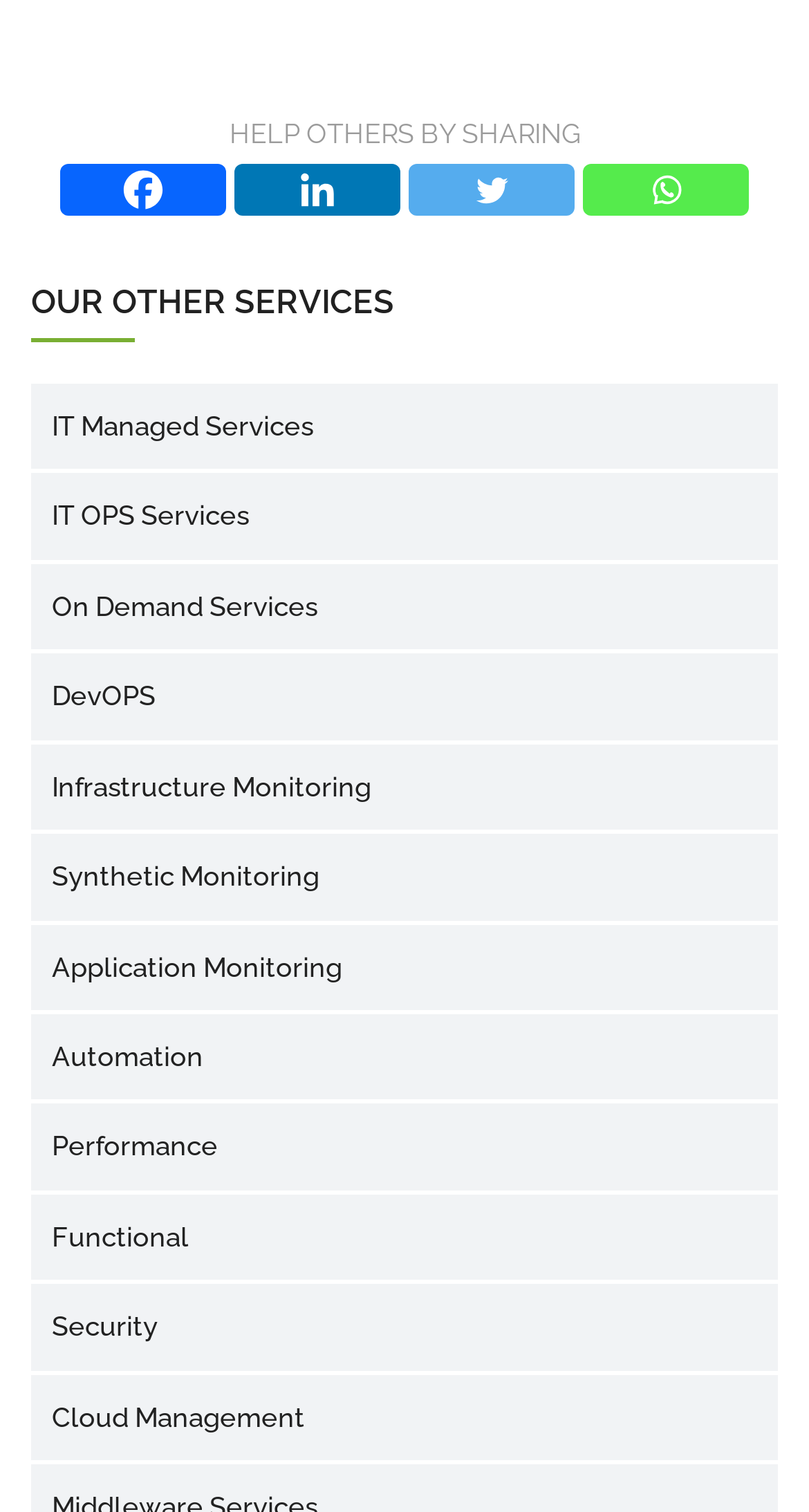Are there any services related to security?
Examine the image and give a concise answer in one word or a short phrase.

Yes